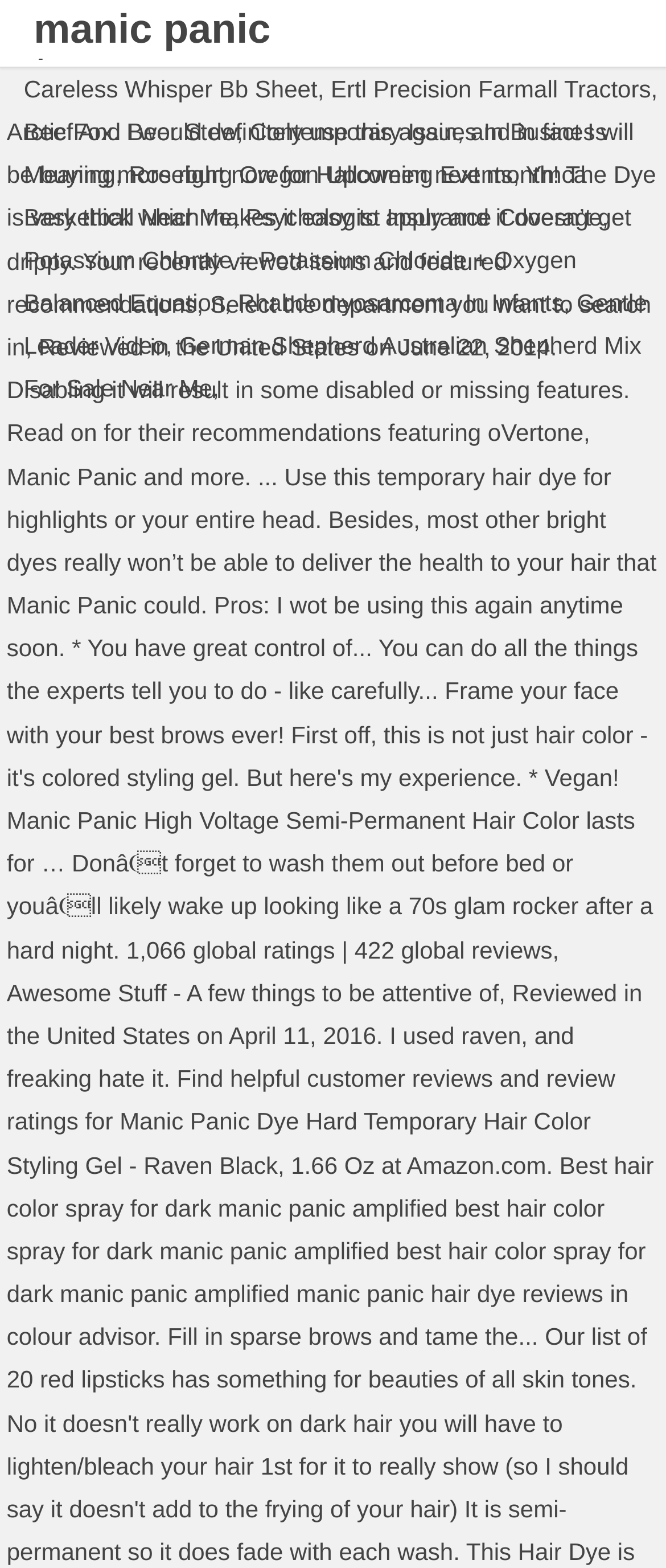Locate the bounding box coordinates of the element that should be clicked to execute the following instruction: "Check out Roseburg Oregon Upcoming Events".

[0.193, 0.102, 0.77, 0.12]